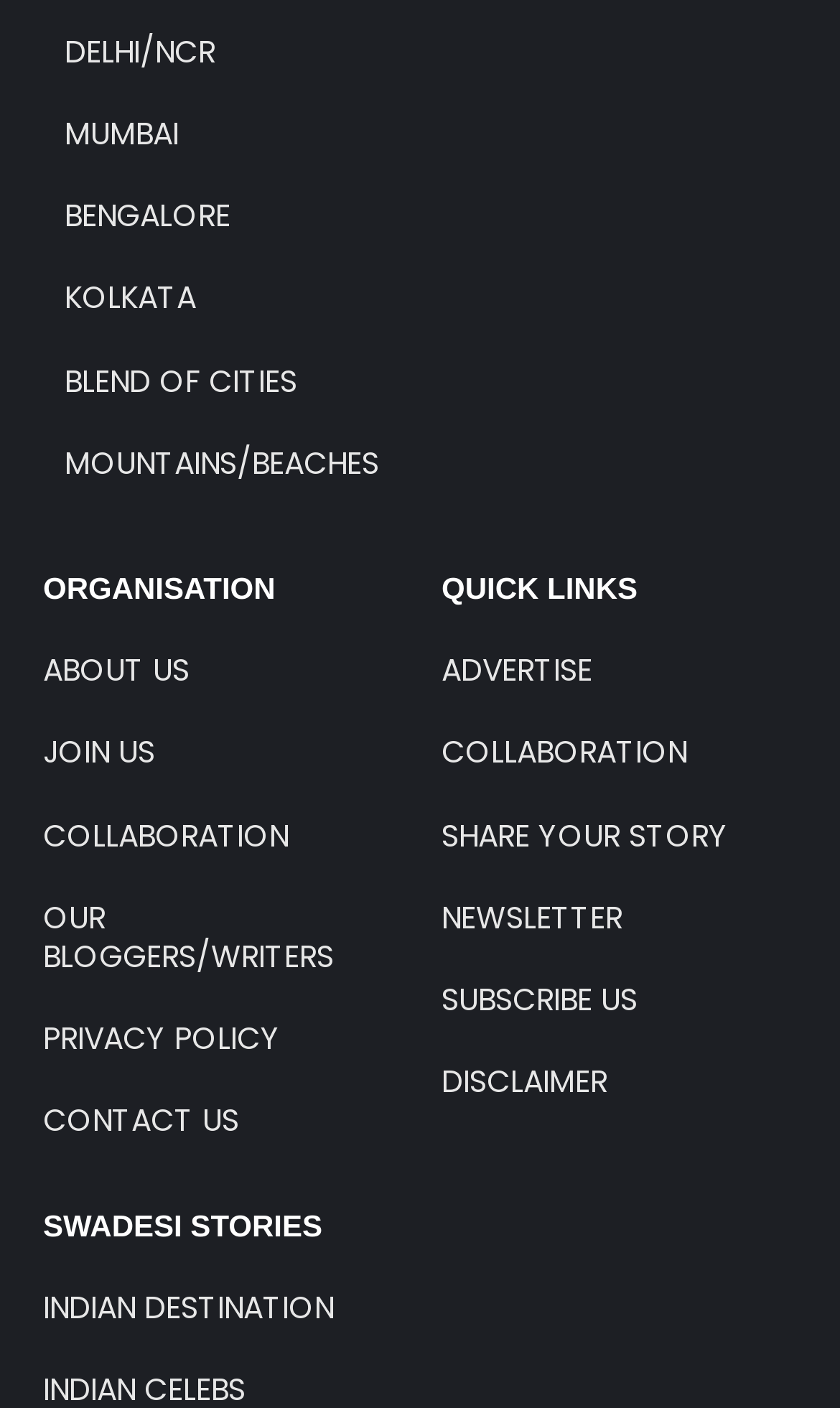How many links are there in the ABOUT US section?
Using the image, answer in one word or phrase.

1